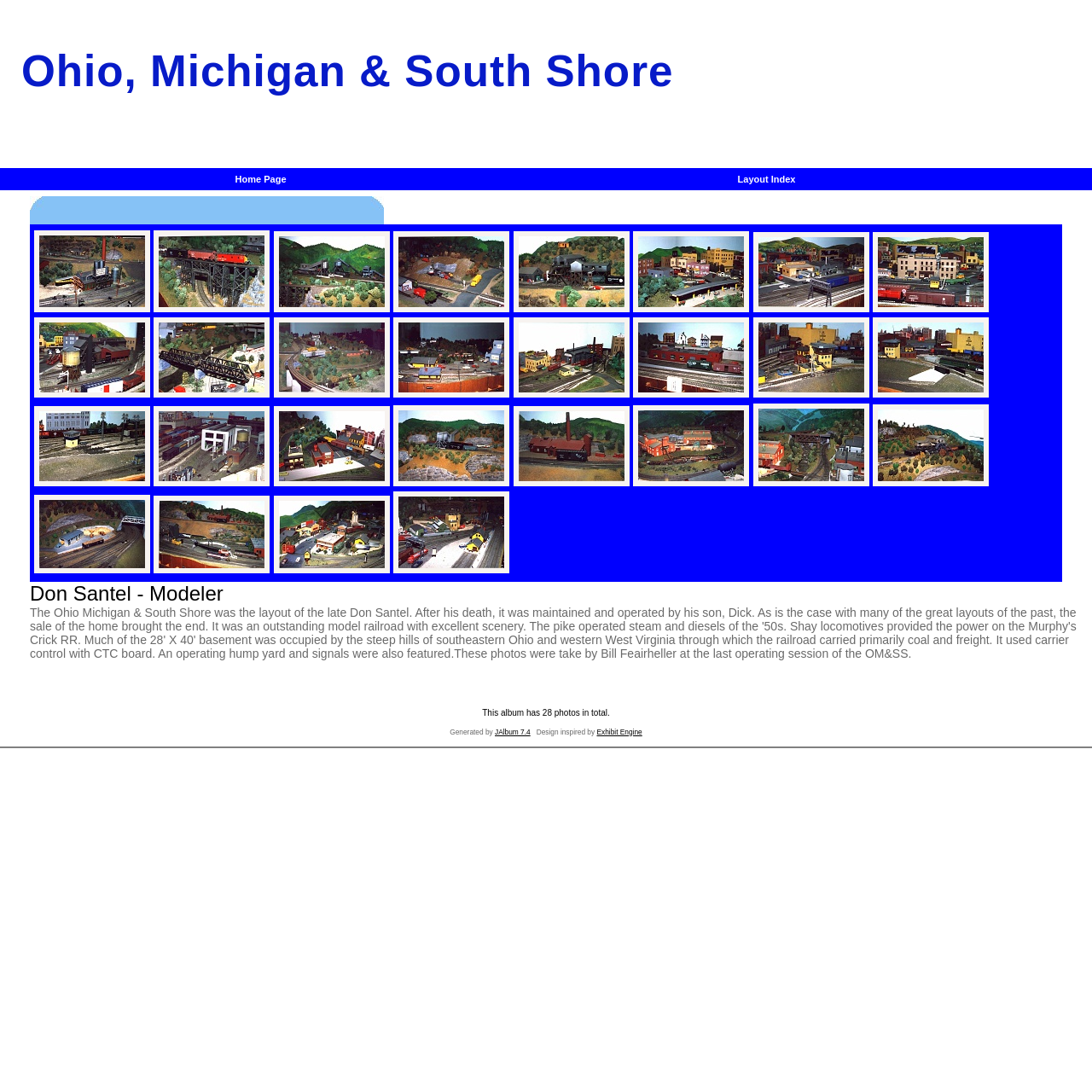Give a complete and precise description of the webpage's appearance.

The webpage is titled "Santel" and has a heading that reads "Ohio, Michigan & South Shore" at the top. Below the heading, there is a layout table with three cells, each containing a link: "Home Page", "Layout Index", and an empty link. 

Further down, there is another layout table with two cells. The first cell is empty, and the second cell contains a long list of links, each labeled as "Santel" followed by a number from 1 to 28. Each of these links has a corresponding image associated with it. The links and images are arranged in a grid-like structure, with multiple rows and columns. The images are evenly spaced and take up most of the page's content area.